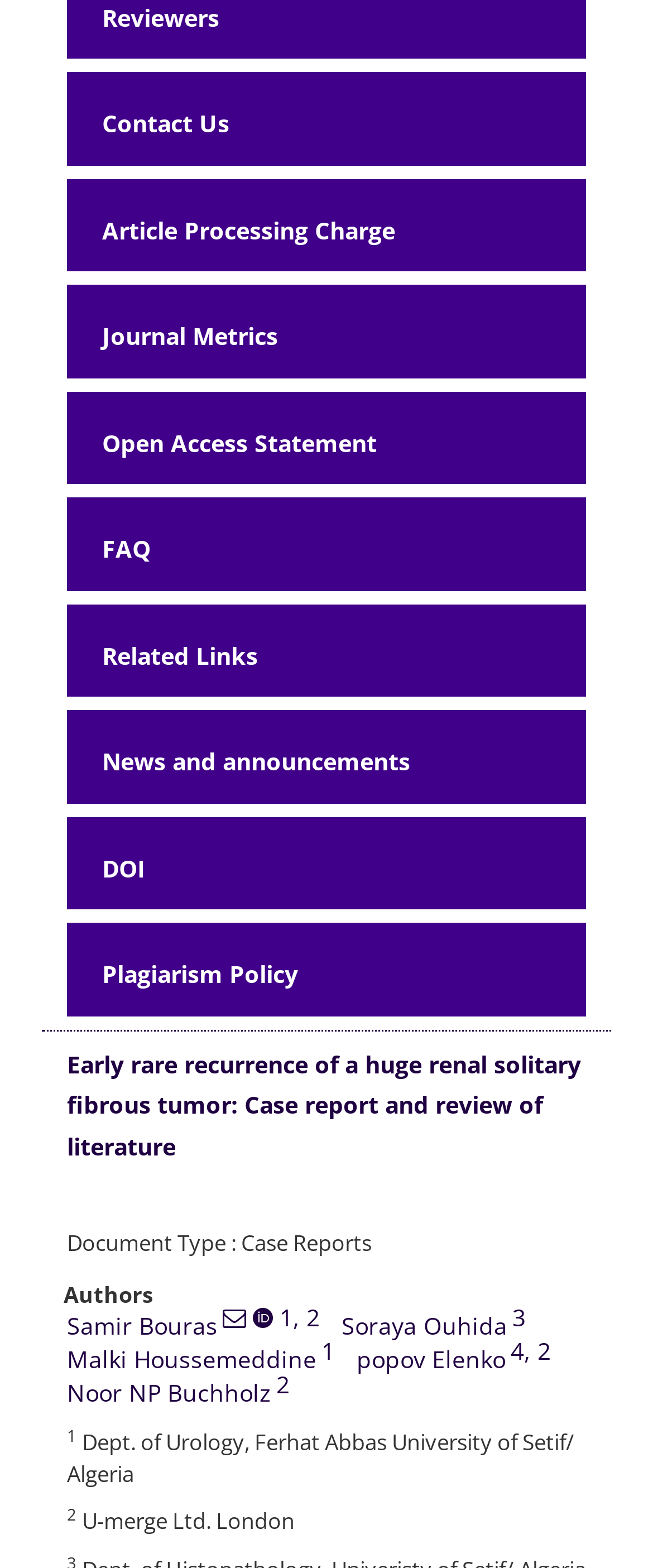What is the document type?
Refer to the image and provide a thorough answer to the question.

I found the text 'Document Type : Case Reports' on the webpage, which indicates the type of document.